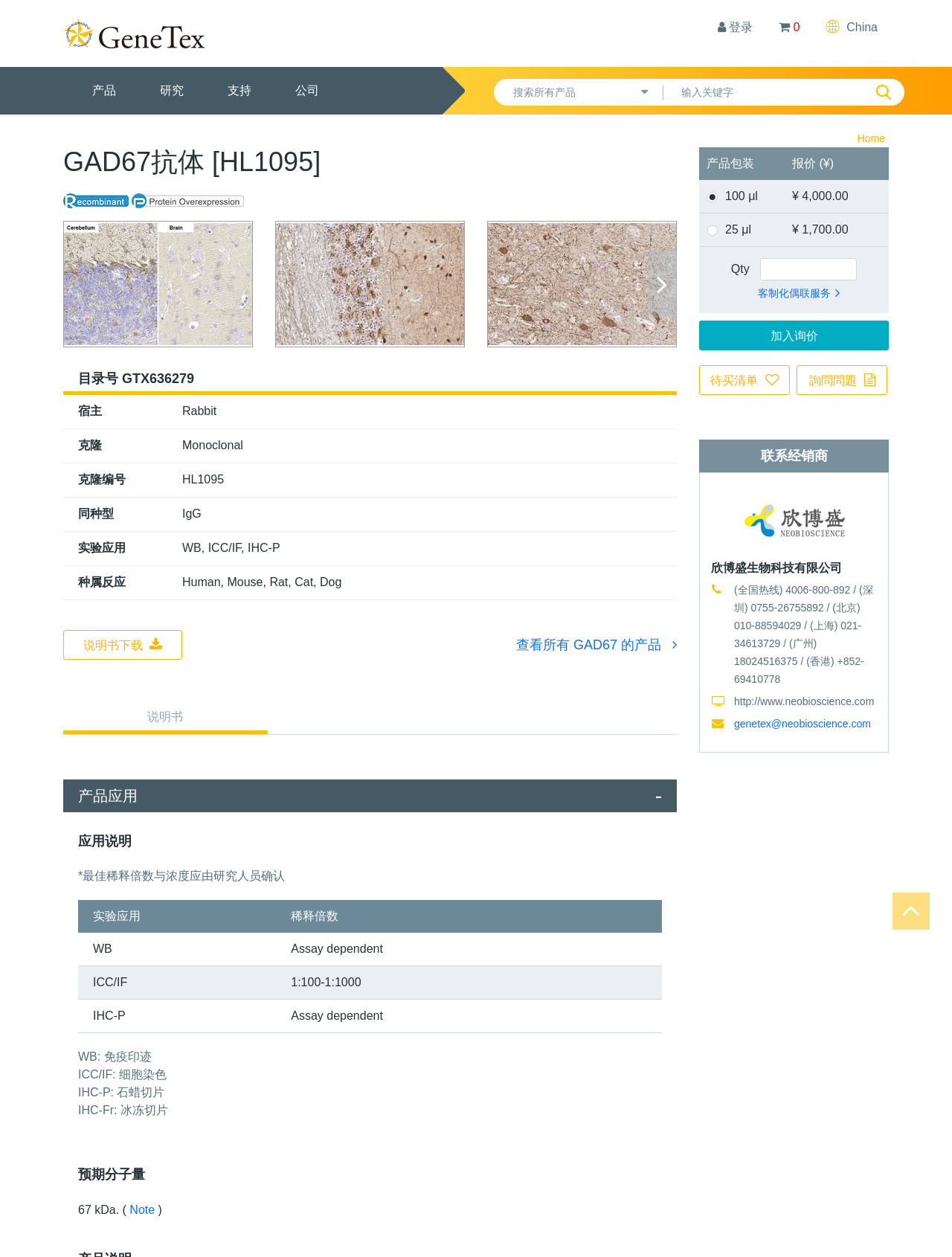Can you find the bounding box coordinates of the area I should click to execute the following instruction: "download the datasheet"?

[0.066, 0.501, 0.191, 0.525]